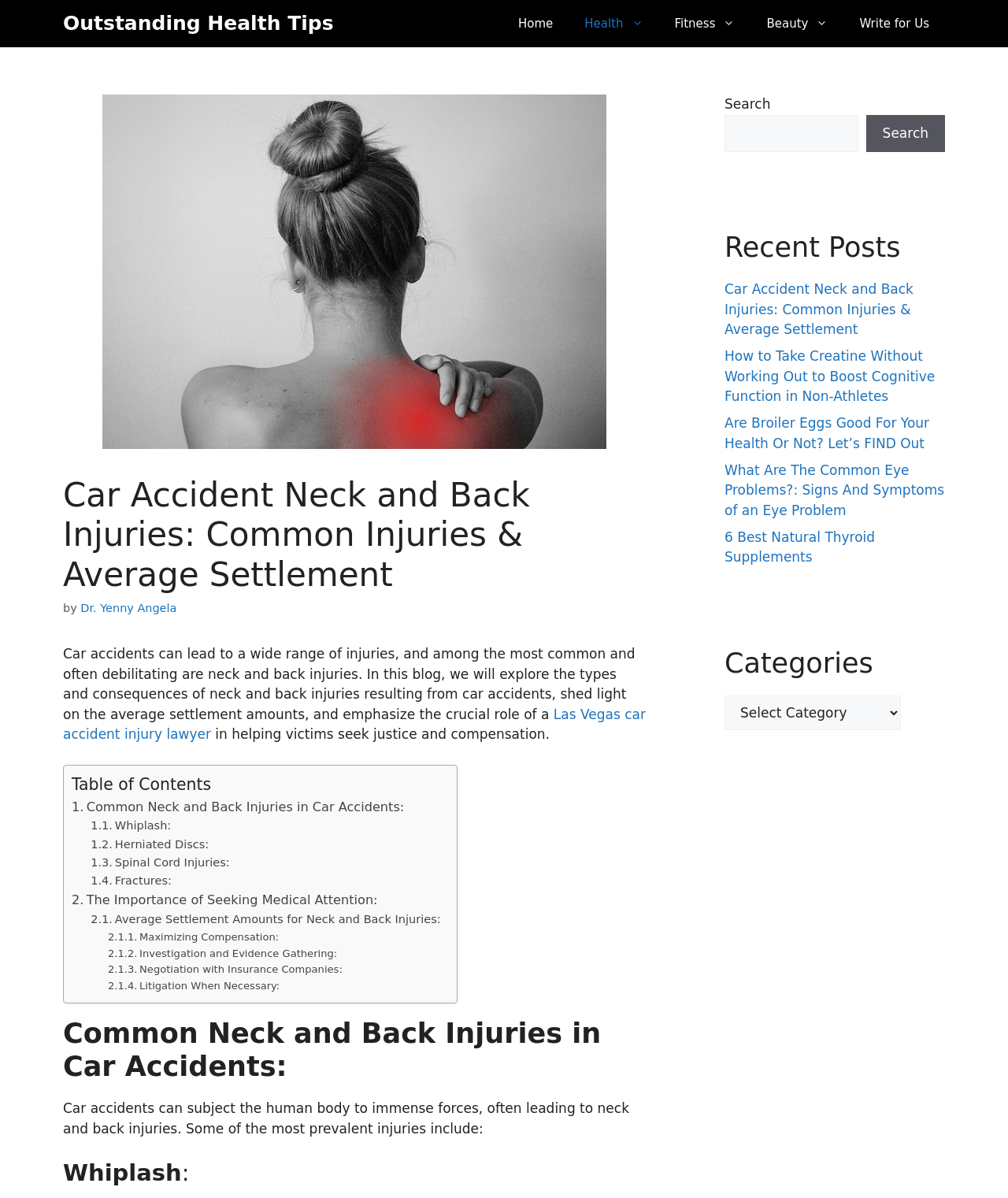Please locate the UI element described by "Write for Us" and provide its bounding box coordinates.

[0.837, 0.0, 0.938, 0.039]